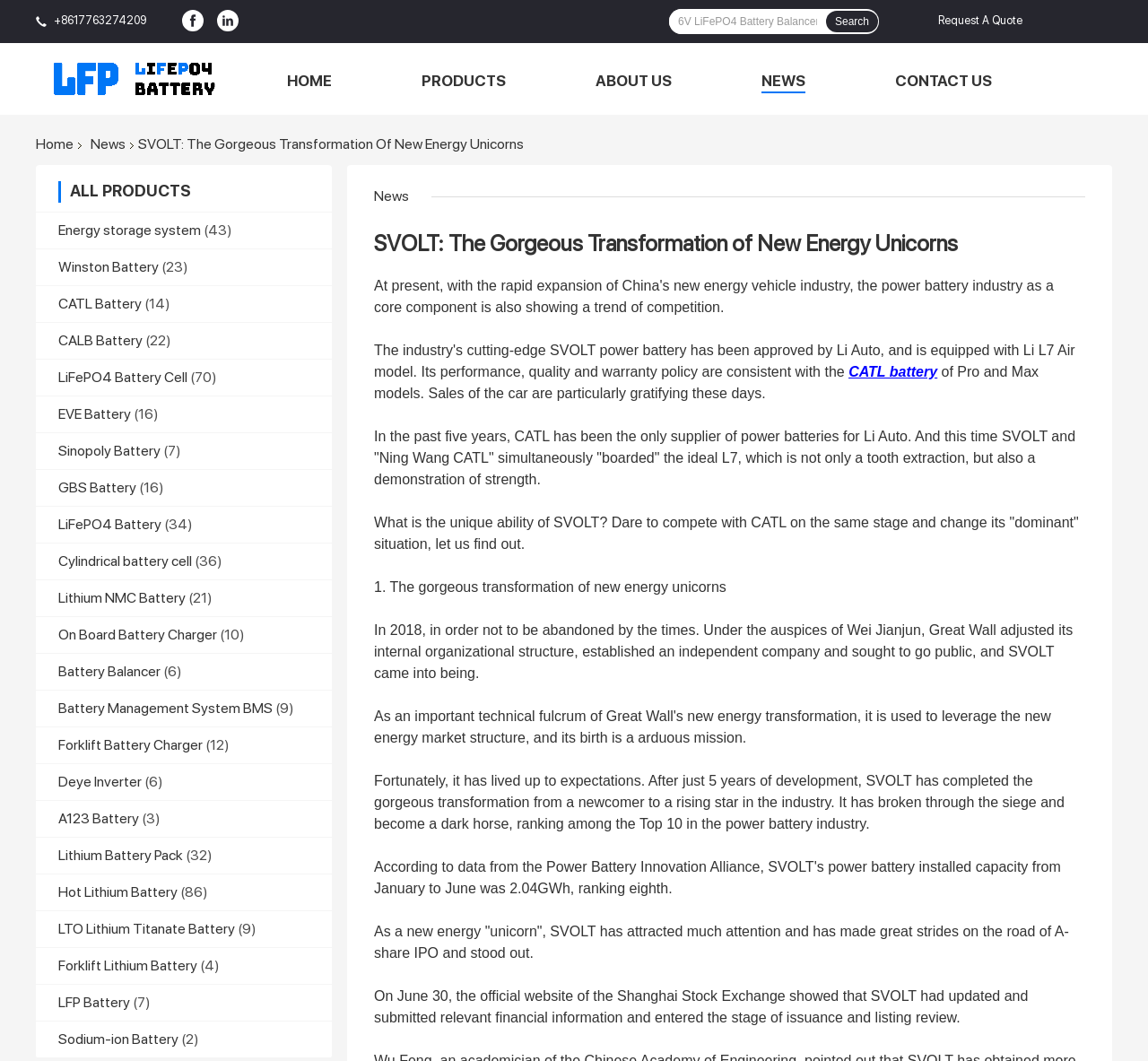Can you identify the bounding box coordinates of the clickable region needed to carry out this instruction: 'Contact us'? The coordinates should be four float numbers within the range of 0 to 1, stated as [left, top, right, bottom].

[0.78, 0.068, 0.864, 0.085]